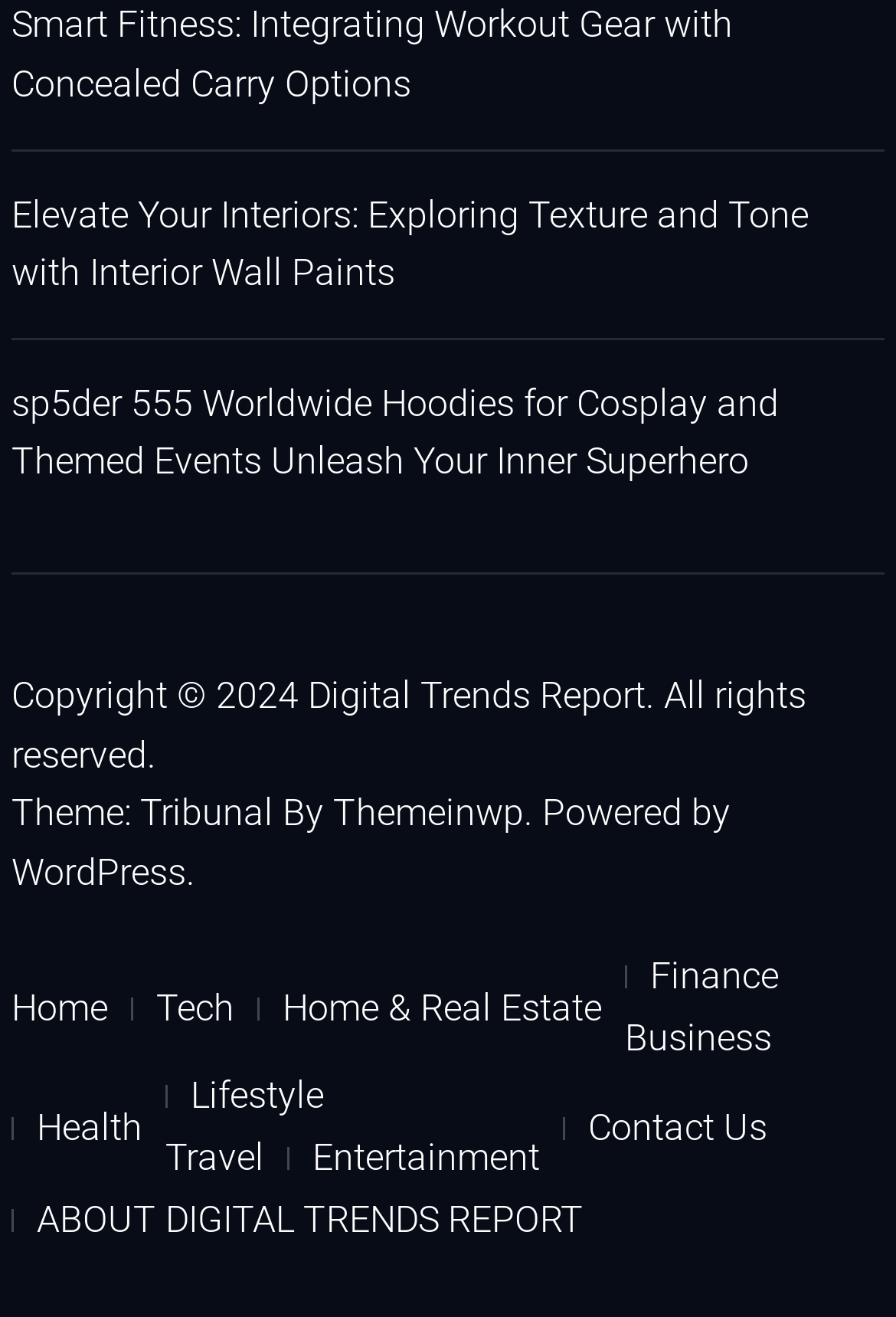Please identify the coordinates of the bounding box that should be clicked to fulfill this instruction: "Read about digital trends report".

[0.344, 0.511, 0.741, 0.544]